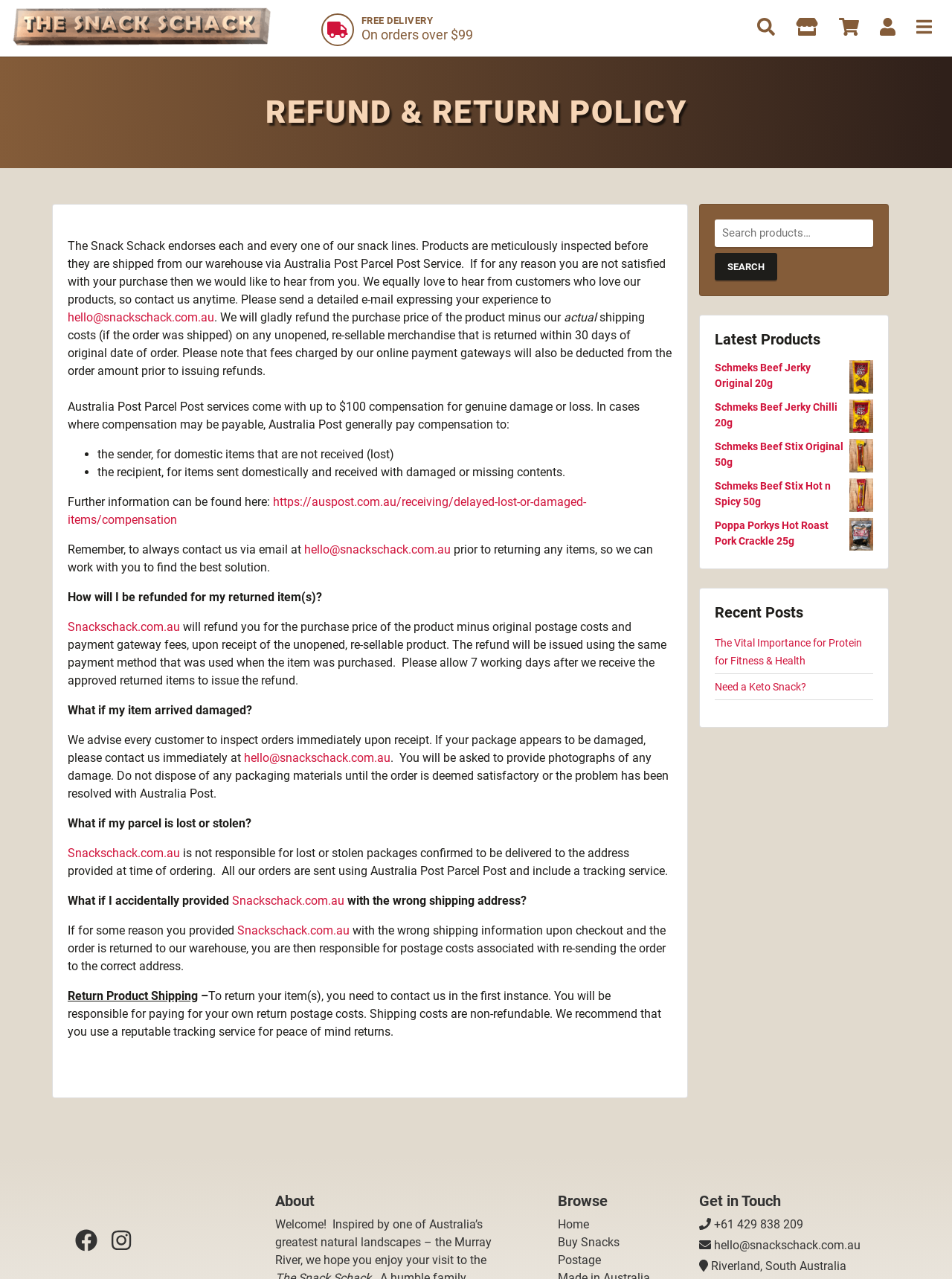What is the compensation for damaged or lost items?
Give a one-word or short phrase answer based on the image.

Up to $100